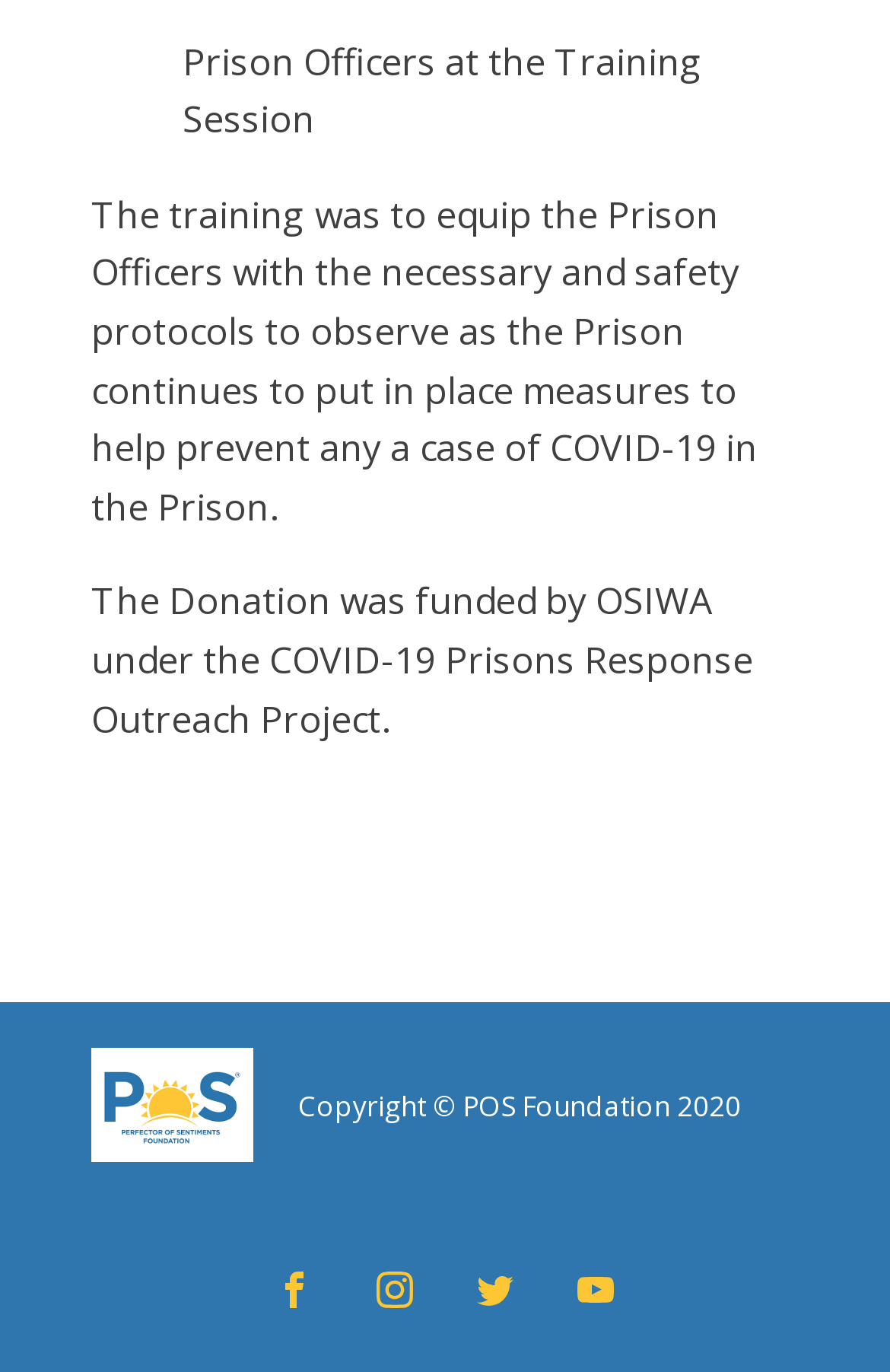Provide a brief response to the question below using a single word or phrase: 
Who funded the donation?

OSIWA